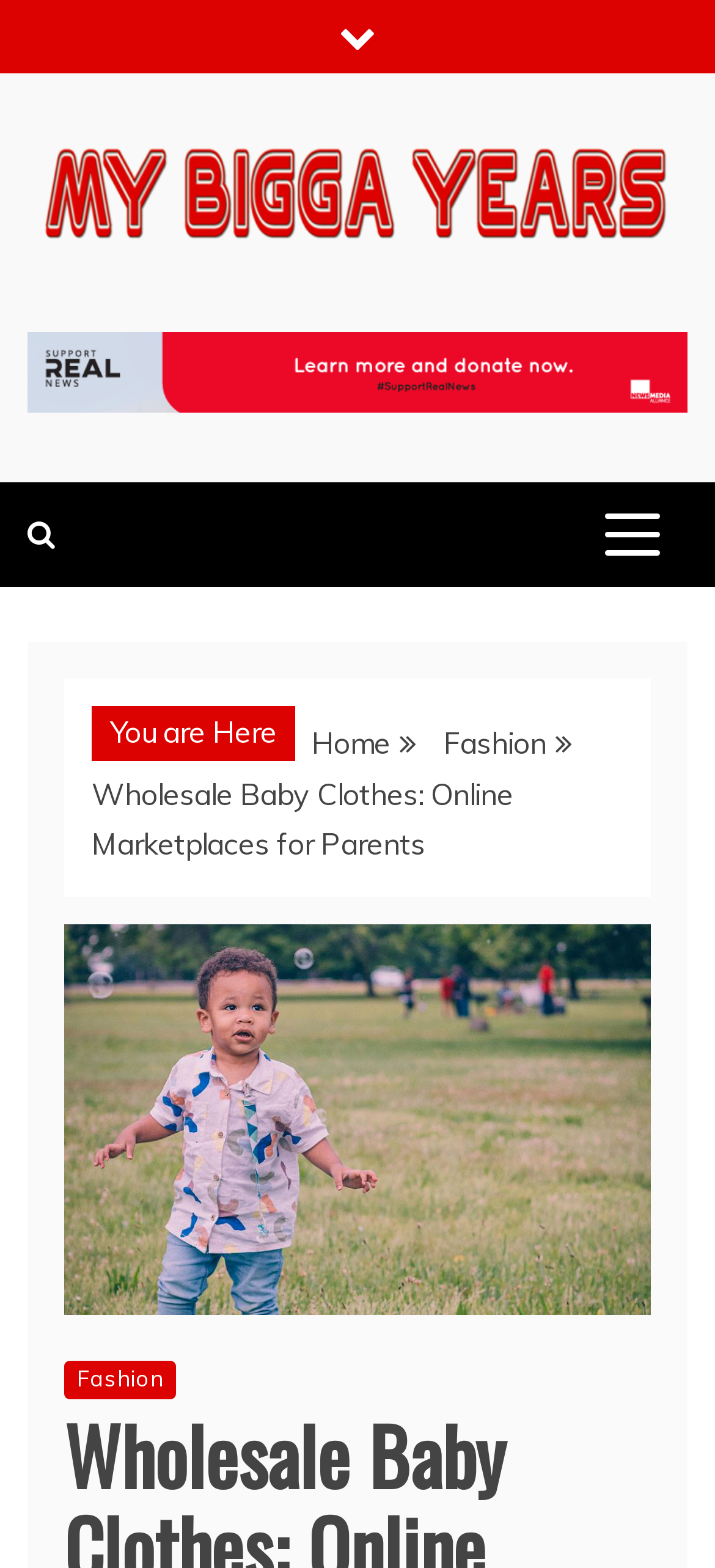Using the element description: "parent_node: My bigga Years", determine the bounding box coordinates for the specified UI element. The coordinates should be four float numbers between 0 and 1, [left, top, right, bottom].

[0.038, 0.082, 0.962, 0.176]